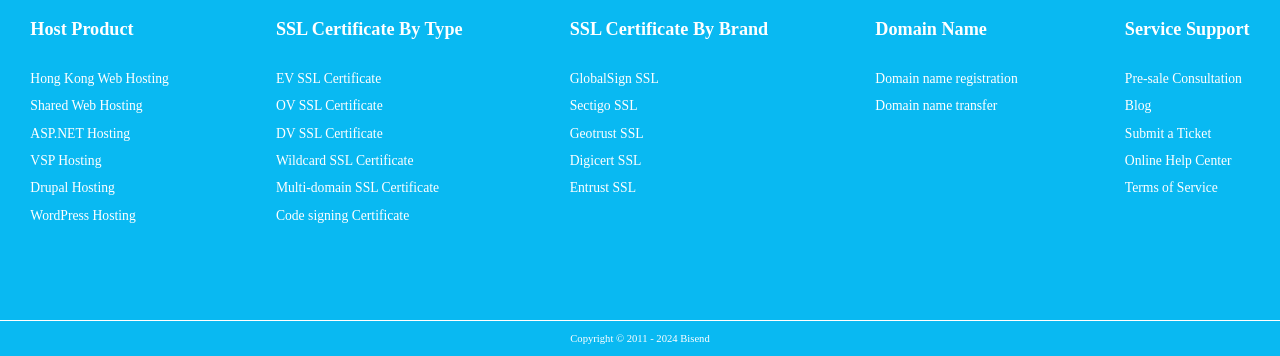Who owns the copyright of this website?
Relying on the image, give a concise answer in one word or a brief phrase.

Bisend